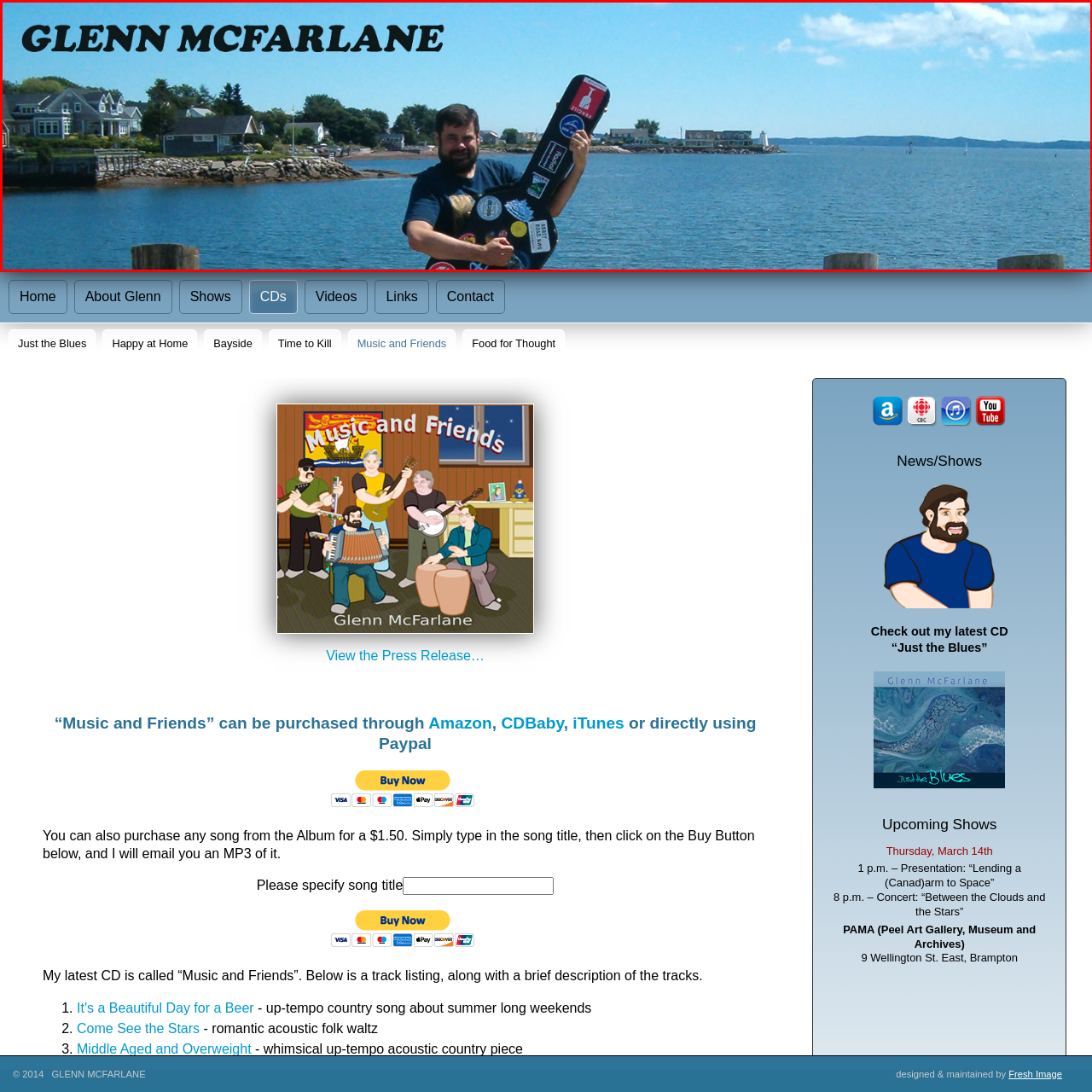Craft a detailed and vivid caption for the image that is highlighted by the red frame.

This vibrant image features Glenn McFarlane, a musician, songwriter, and entertainer, standing confidently by the water. He is holding a guitar case adorned with various stickers, showcasing his artistic persona and love for music. Behind him, the tranquil waterfront is framed by charming homes, creating a picturesque coastal backdrop that enhances the serene atmosphere. The bright blue sky and gentle waves reflect the artist's relaxed yet passionate spirit. The bold text overlay proclaims his name, reinforcing his identity as a dedicated performer in the world of music.